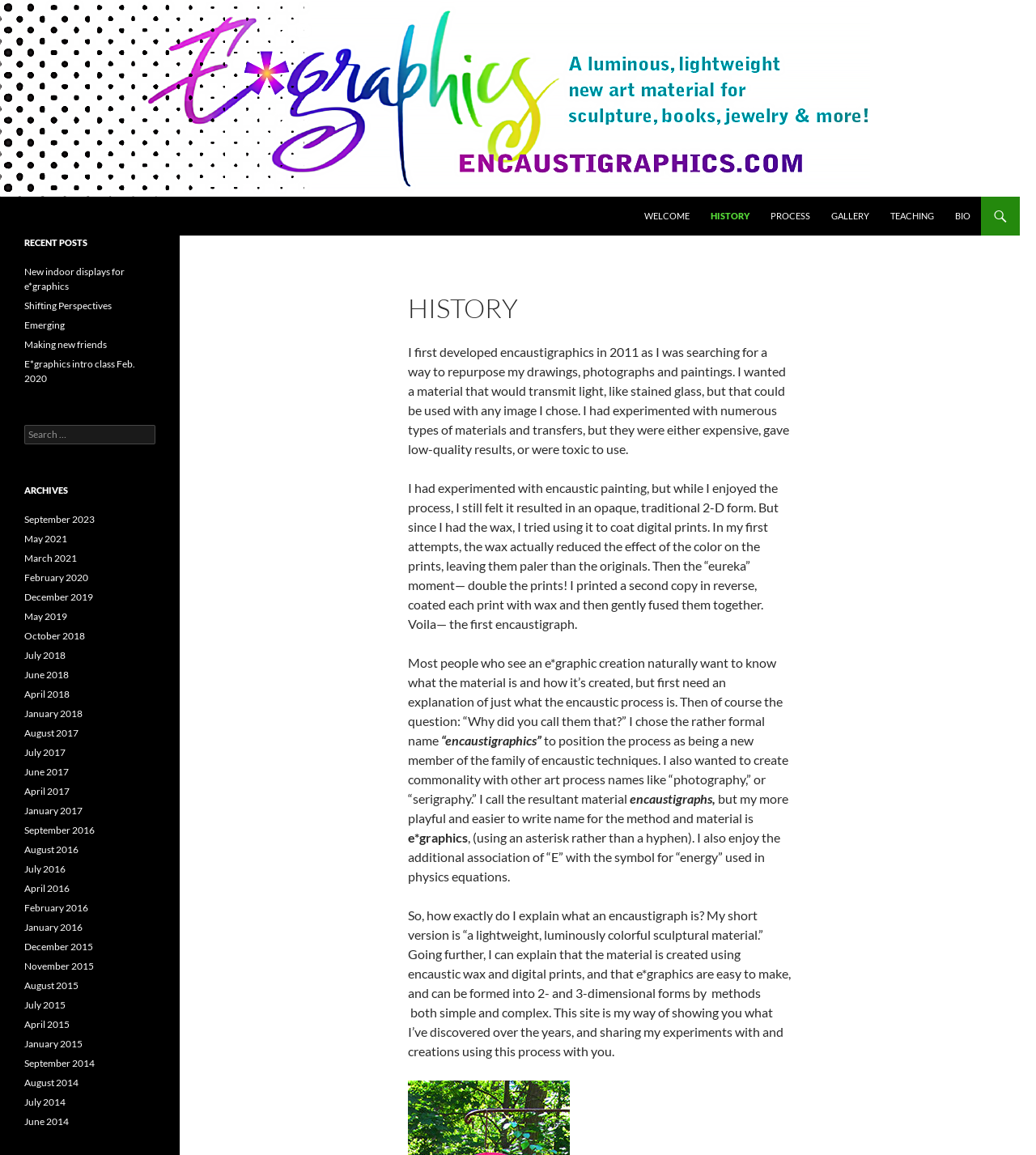Locate the bounding box coordinates of the segment that needs to be clicked to meet this instruction: "Read the 'A luminous new encaustic art material' heading".

[0.023, 0.204, 0.173, 0.229]